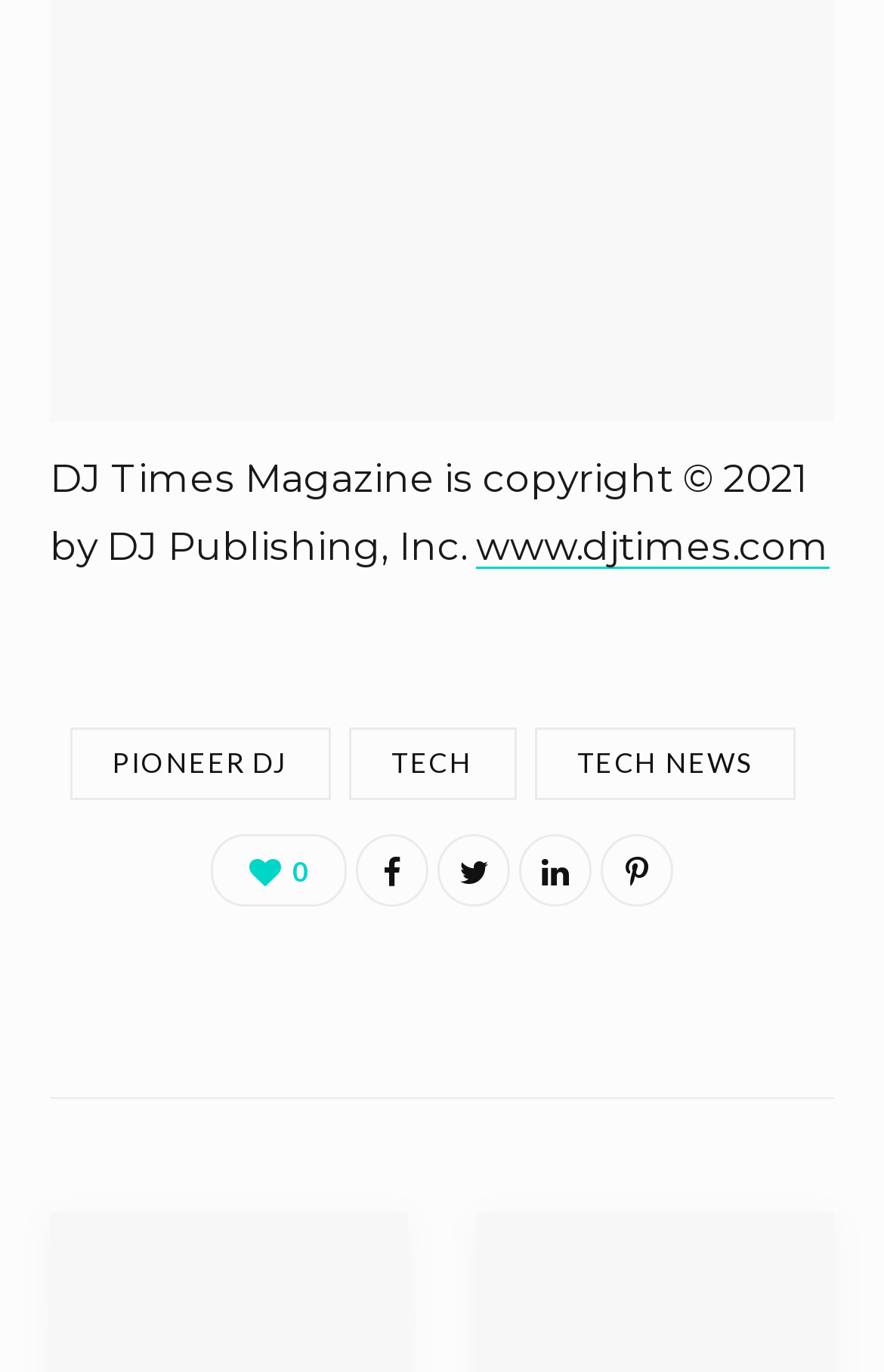Locate the bounding box coordinates of the element that needs to be clicked to carry out the instruction: "visit the DJ Times Magazine website". The coordinates should be given as four float numbers ranging from 0 to 1, i.e., [left, top, right, bottom].

[0.538, 0.382, 0.938, 0.415]